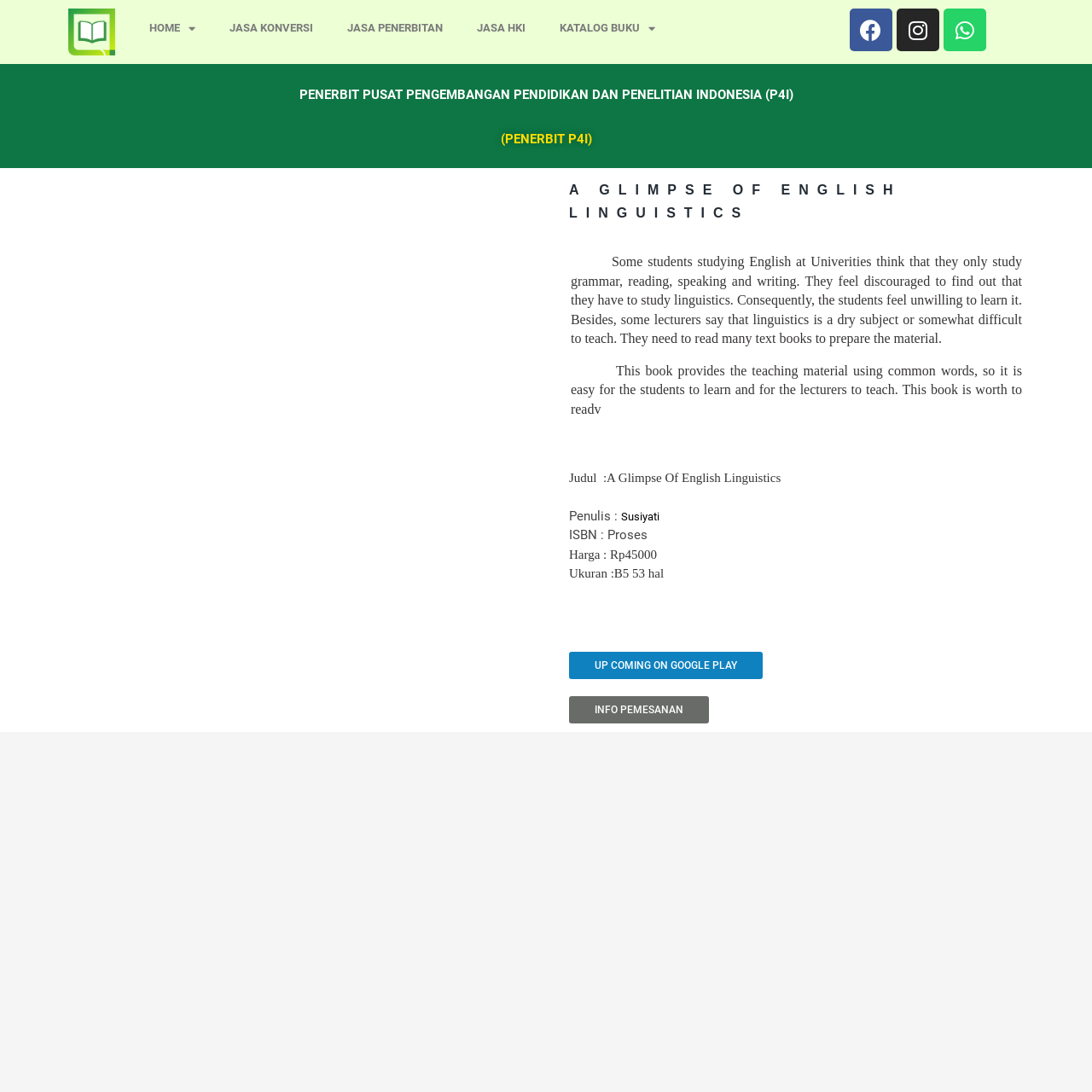Respond to the question with just a single word or phrase: 
What is the price of the book?

Rp45000